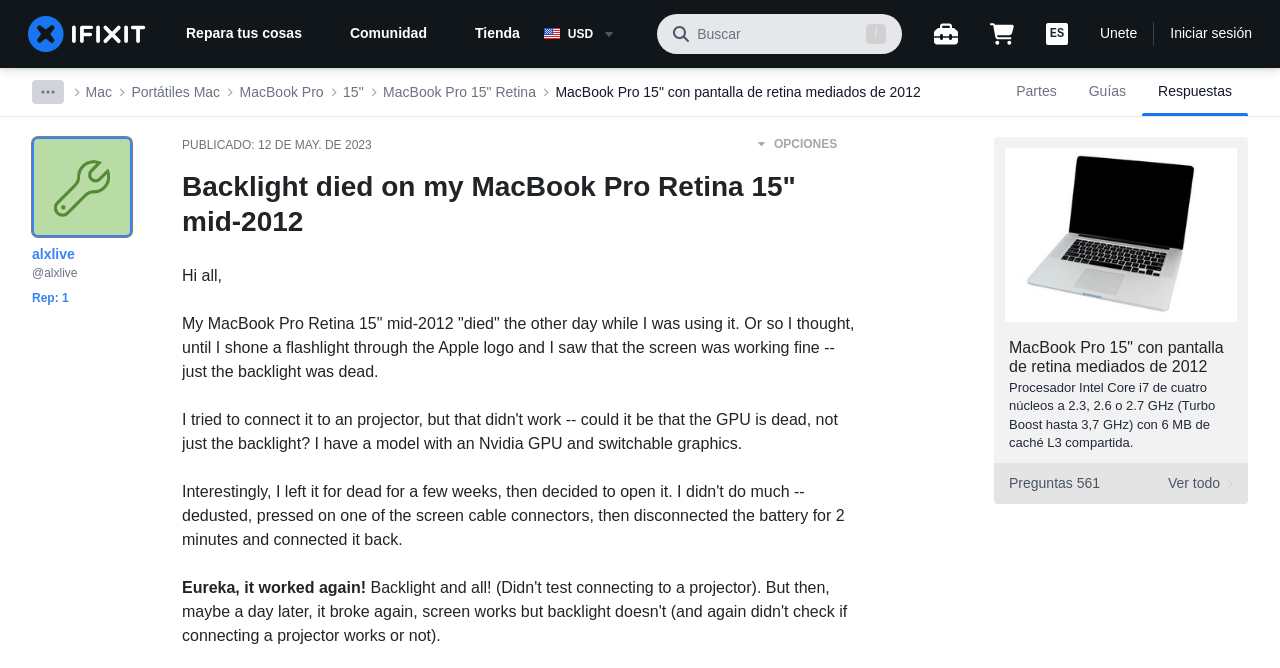How many questions are related to this MacBook Pro model?
Craft a detailed and extensive response to the question.

I found this answer by looking at the link that says 'Preguntas 561 Ver todo', indicating that there are 561 questions related to this MacBook Pro model.